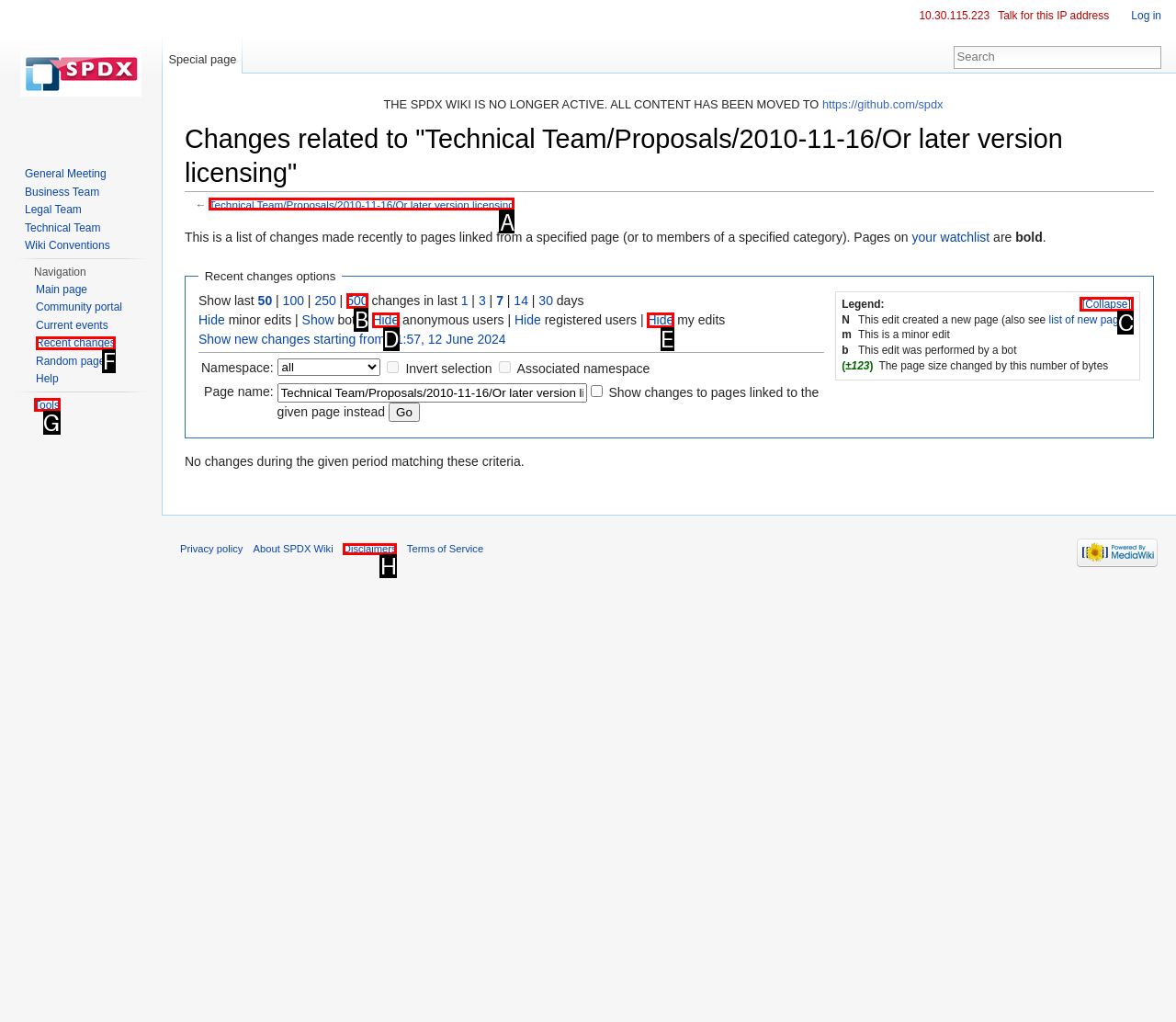Choose the HTML element that should be clicked to achieve this task: Collapse recent changes options
Respond with the letter of the correct choice.

C